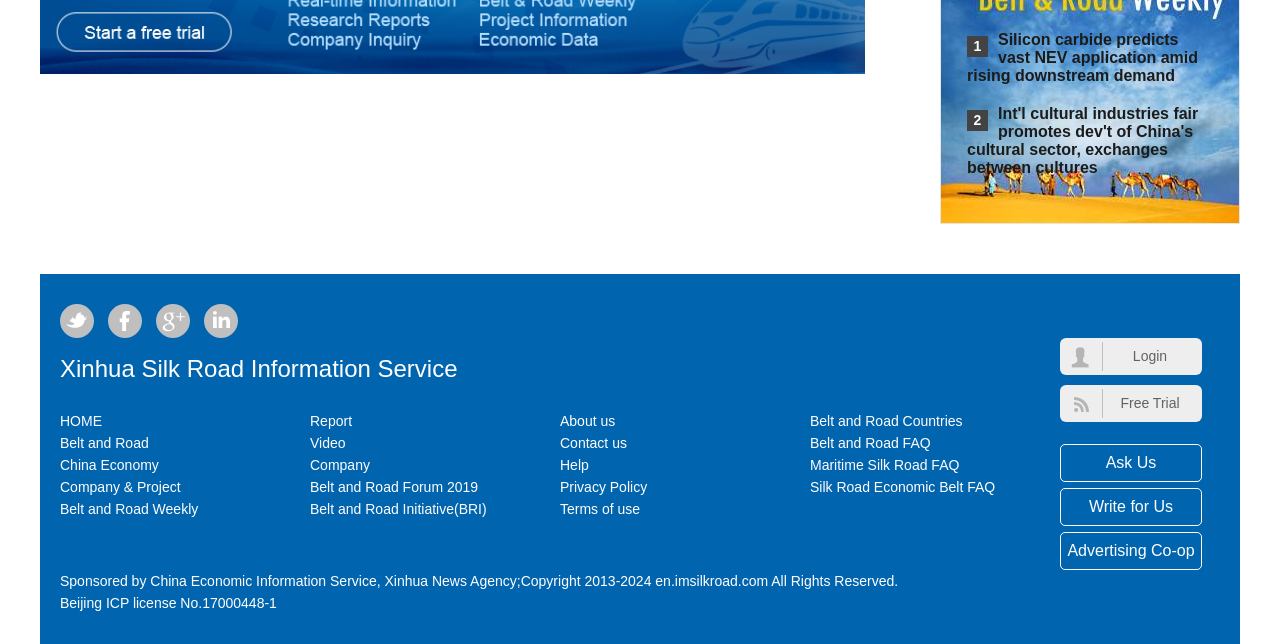Given the element description "Challenge Summary (19)", identify the bounding box of the corresponding UI element.

None